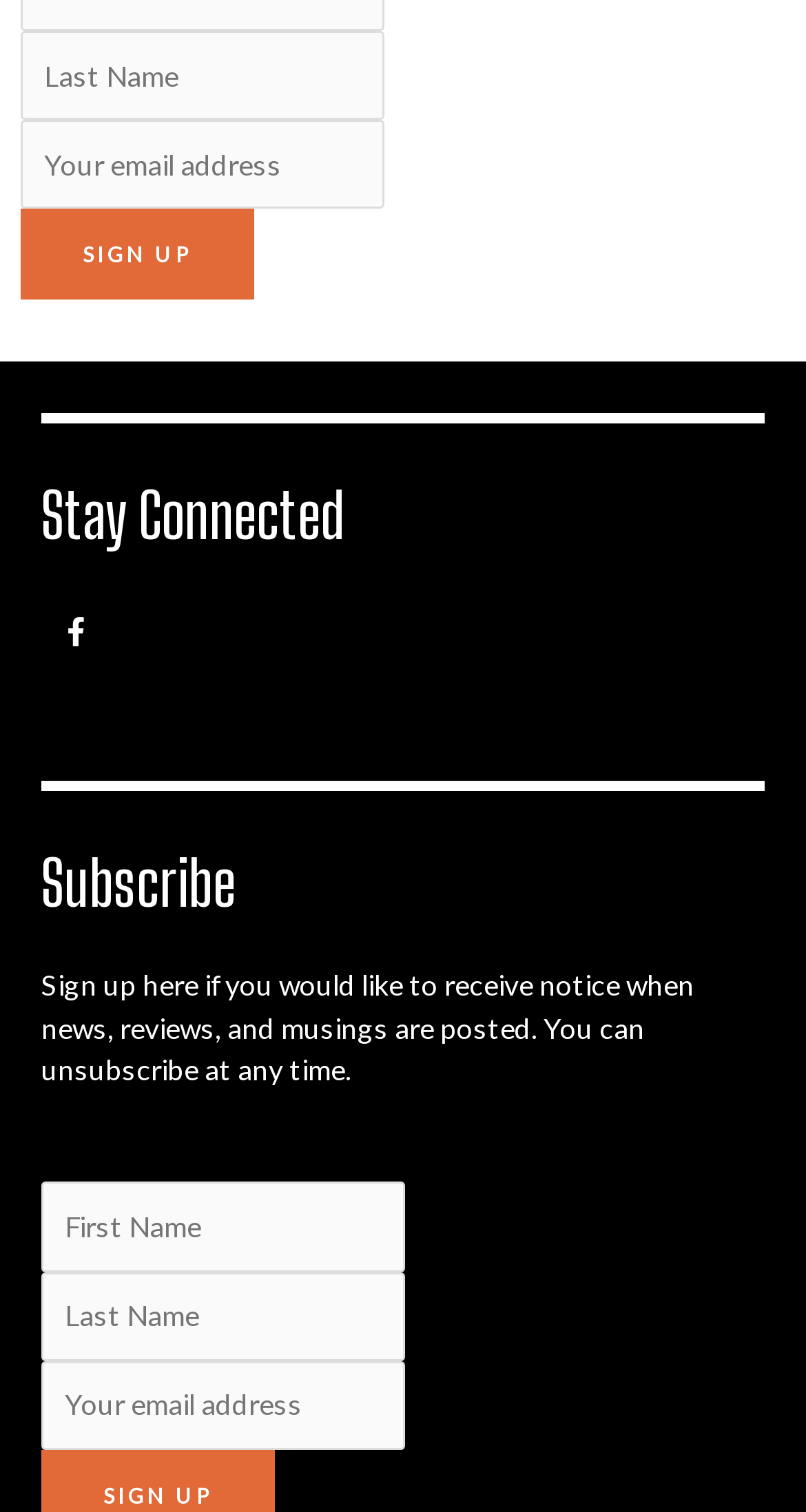Give a one-word or one-phrase response to the question: 
What is the requirement for the 'Your email address' textbox?

Required